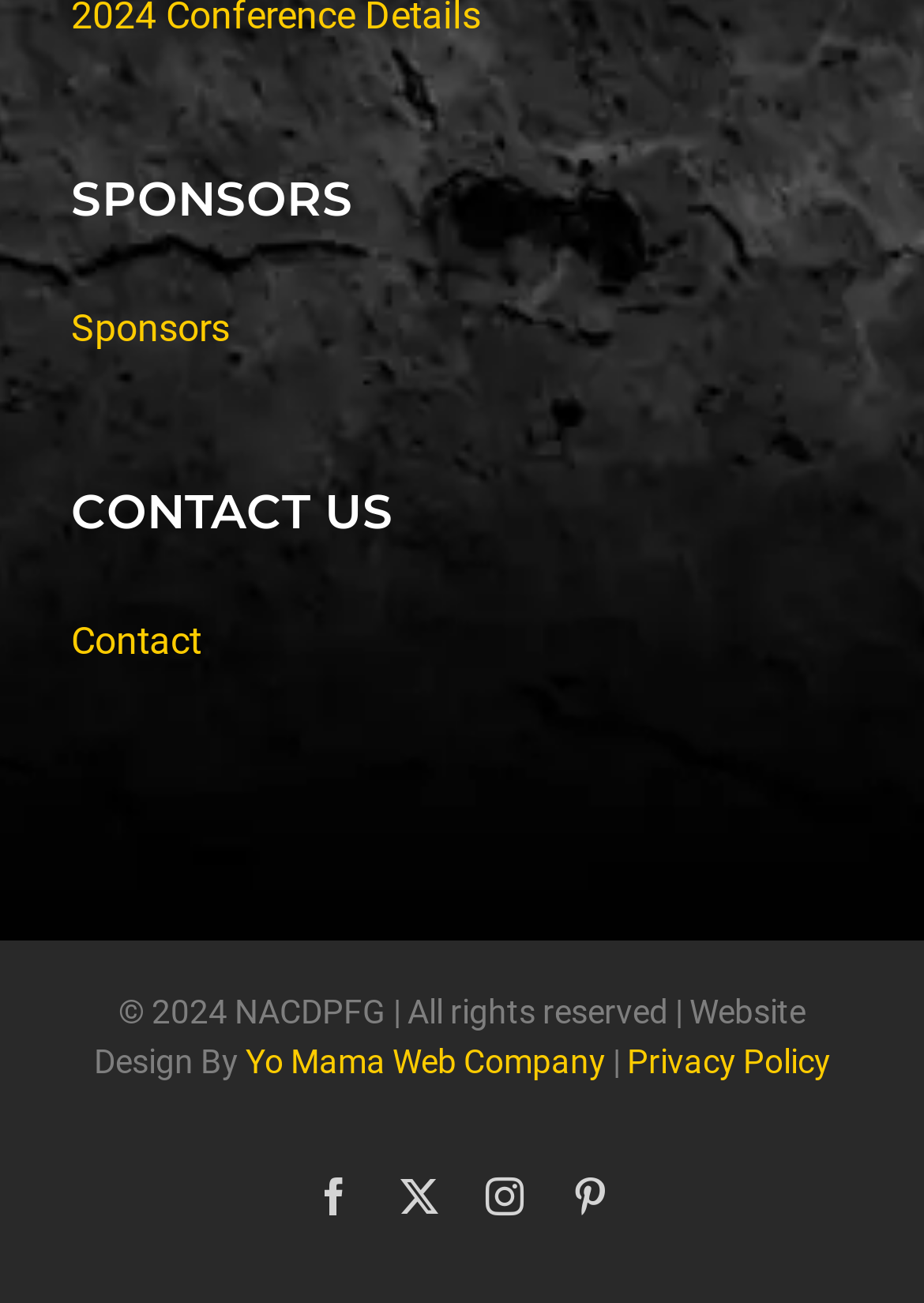Find the bounding box coordinates of the element you need to click on to perform this action: 'Toggle cart'. The coordinates should be represented by four float values between 0 and 1, in the format [left, top, right, bottom].

None